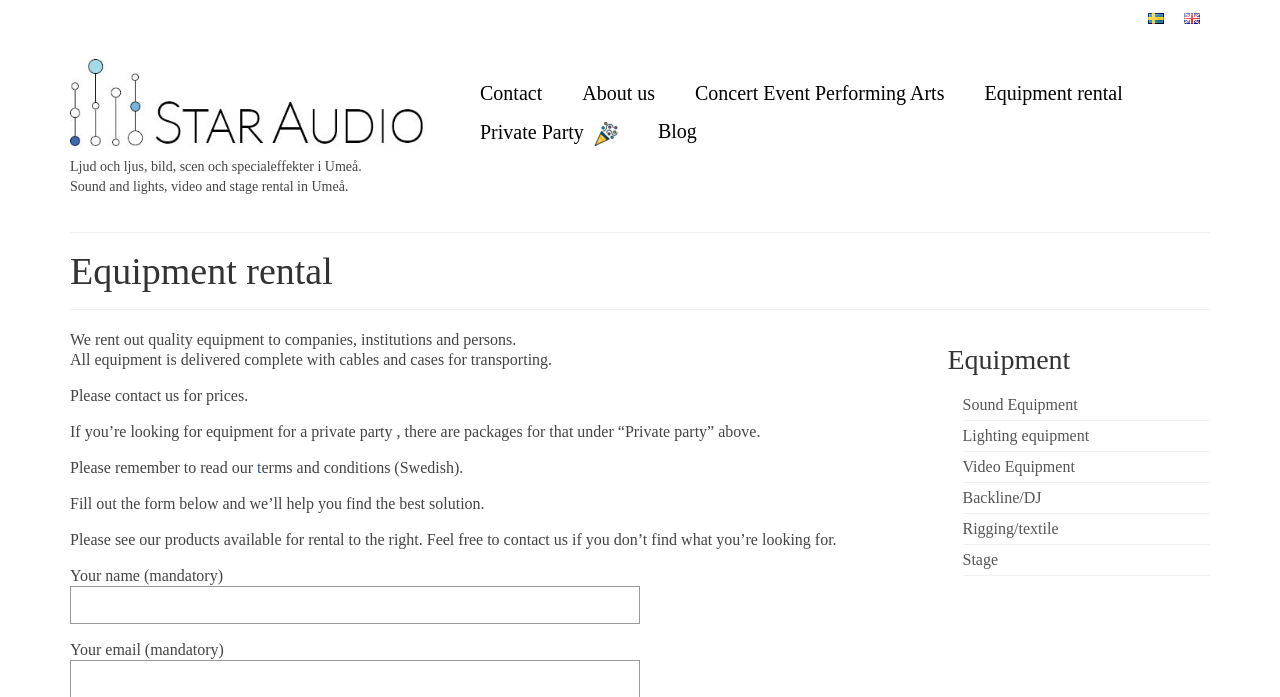Please determine the bounding box coordinates for the element with the description: "About us".

[0.439, 0.106, 0.527, 0.161]